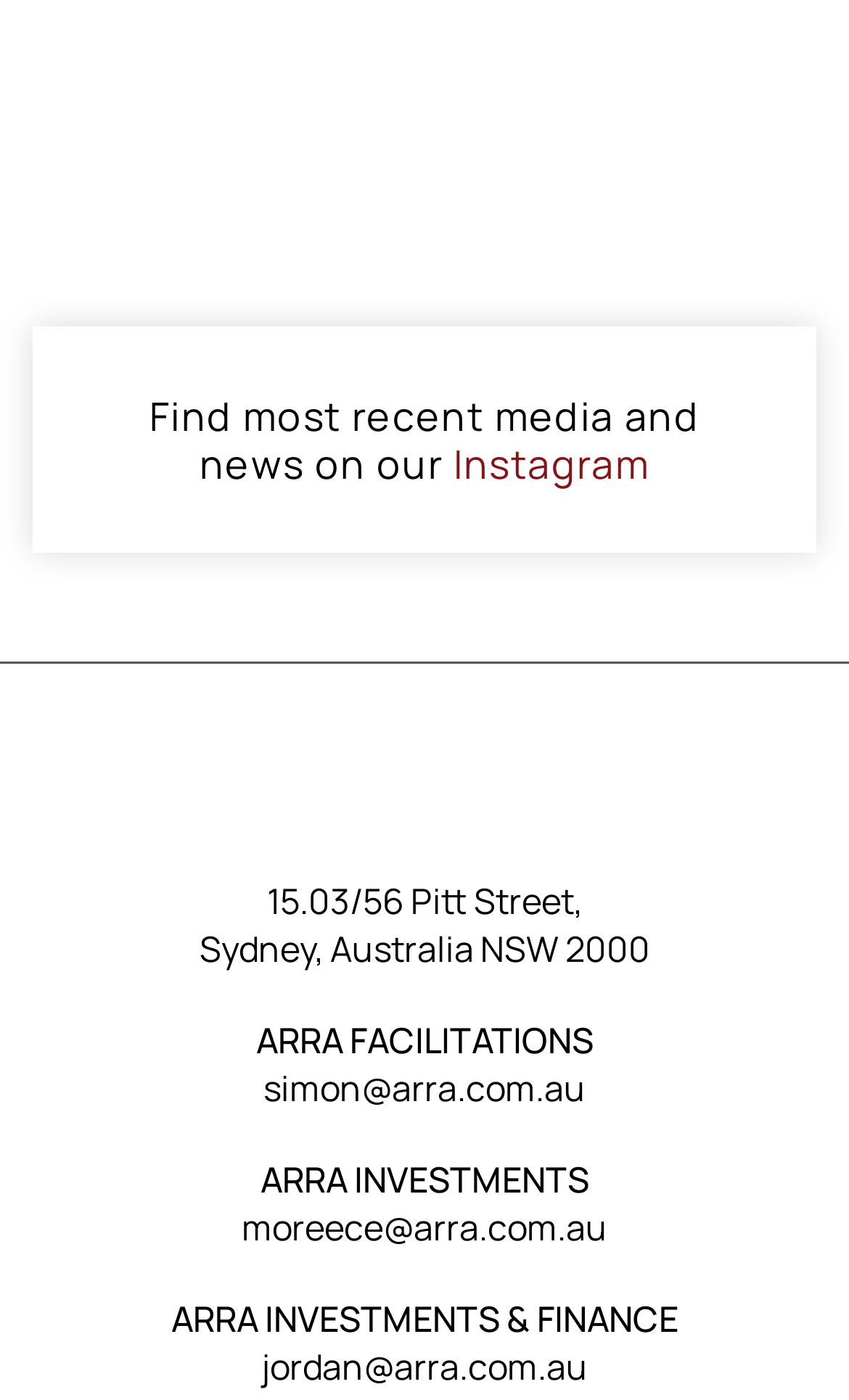What is the company name?
Answer the question with as much detail as possible.

The company name can be found at the top of the webpage, where it is written in a large font size as 'ARRA INVESTMENTS & FINANCE'.